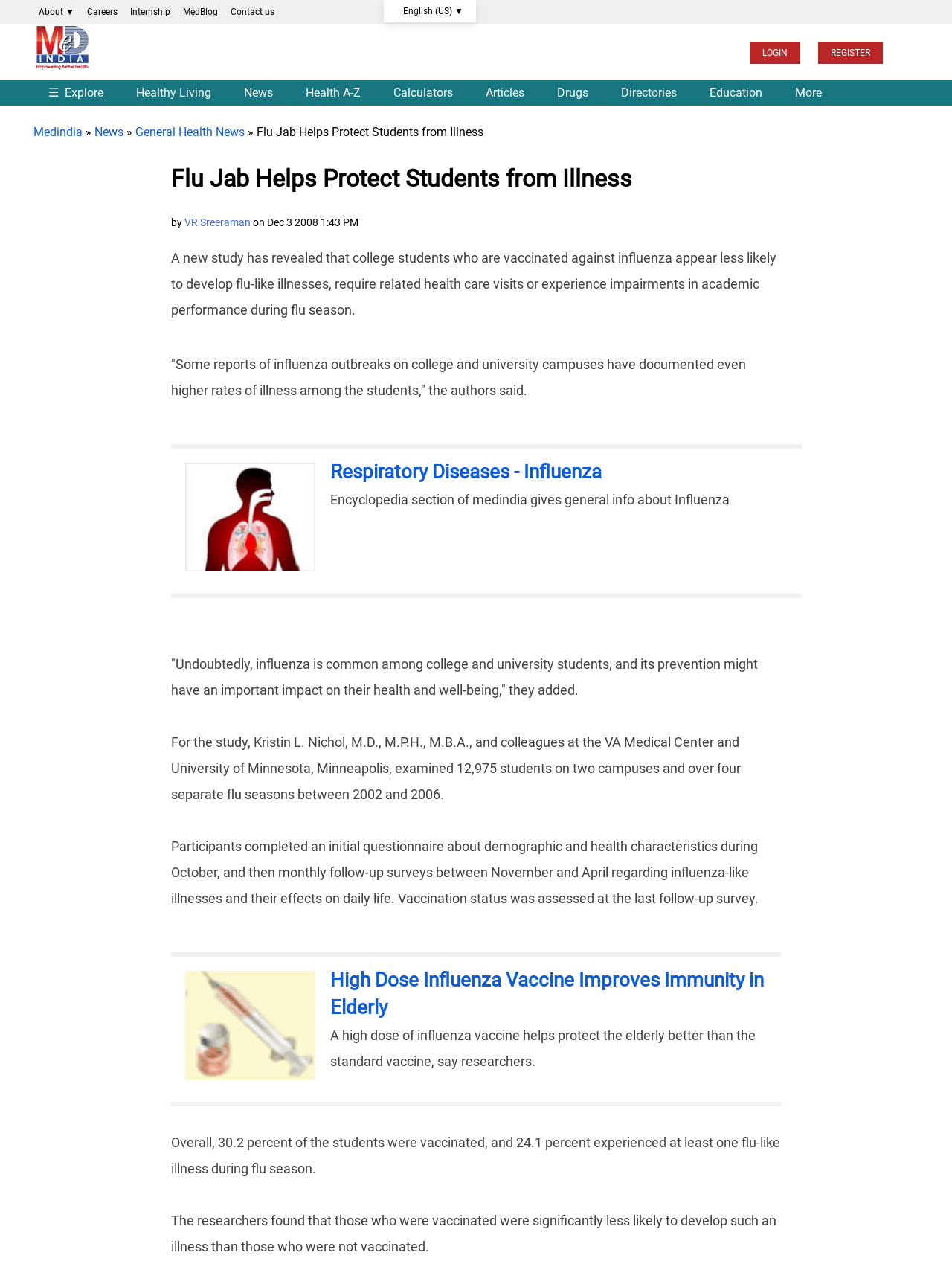Given the element description "Respiratory Diseases - Influenza" in the screenshot, predict the bounding box coordinates of that UI element.

[0.347, 0.364, 0.632, 0.381]